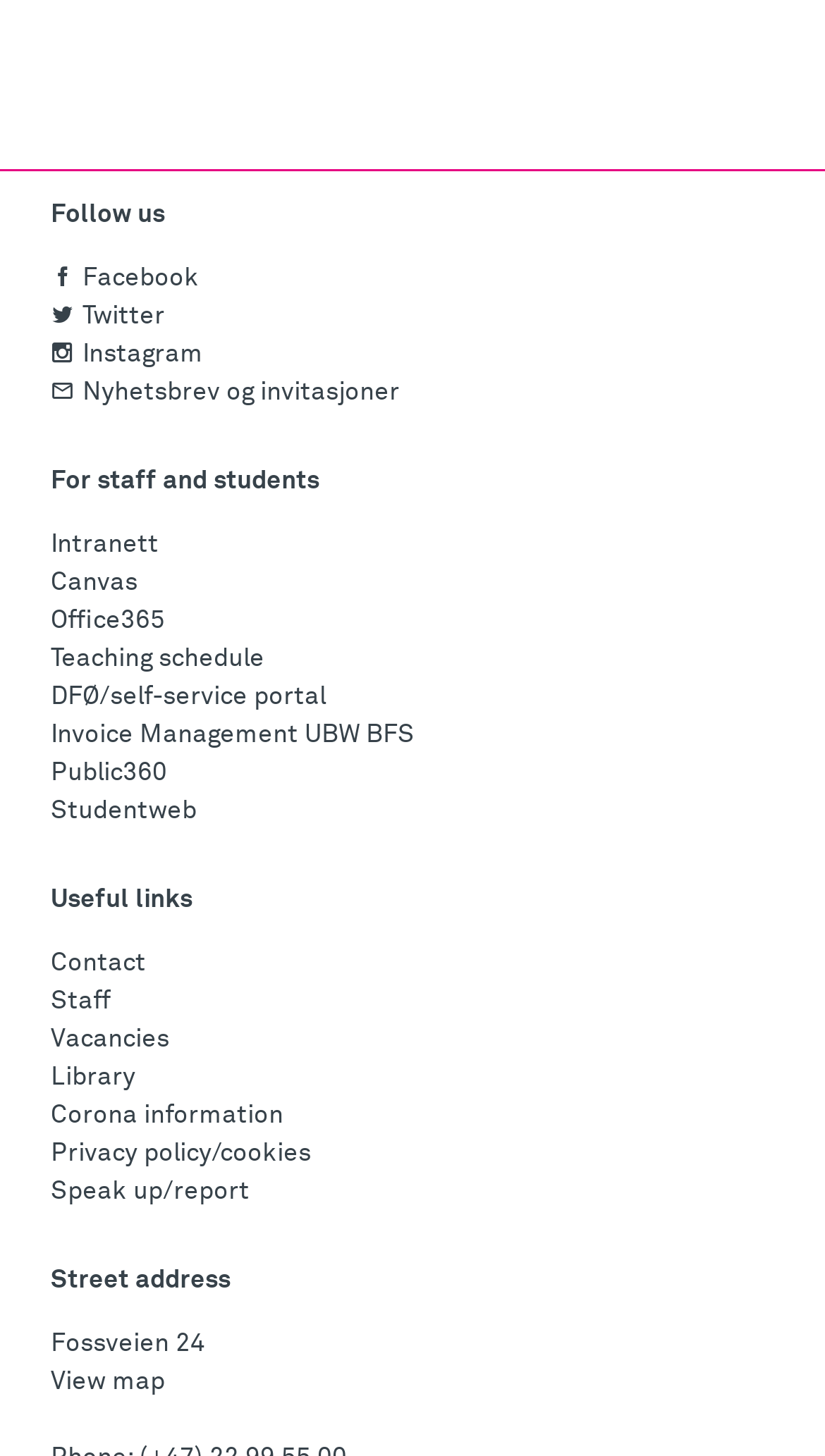Extract the bounding box coordinates for the UI element described by the text: "Nyhetsbrev og invitasjoner". The coordinates should be in the form of [left, top, right, bottom] with values between 0 and 1.

[0.062, 0.261, 0.485, 0.278]